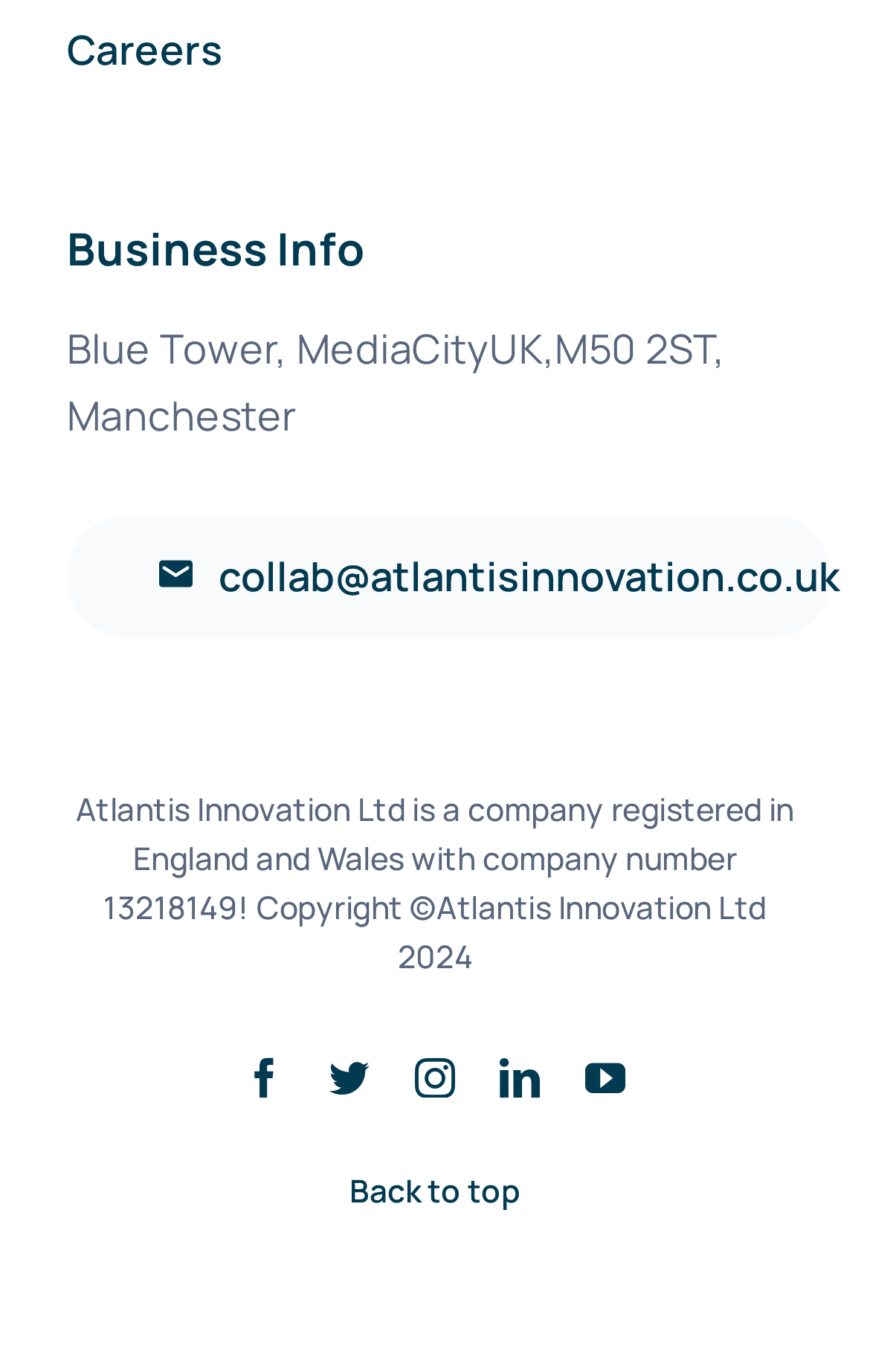Locate the bounding box coordinates of the region to be clicked to comply with the following instruction: "Go back to top". The coordinates must be four float numbers between 0 and 1, in the form [left, top, right, bottom].

[0.327, 0.833, 0.673, 0.902]